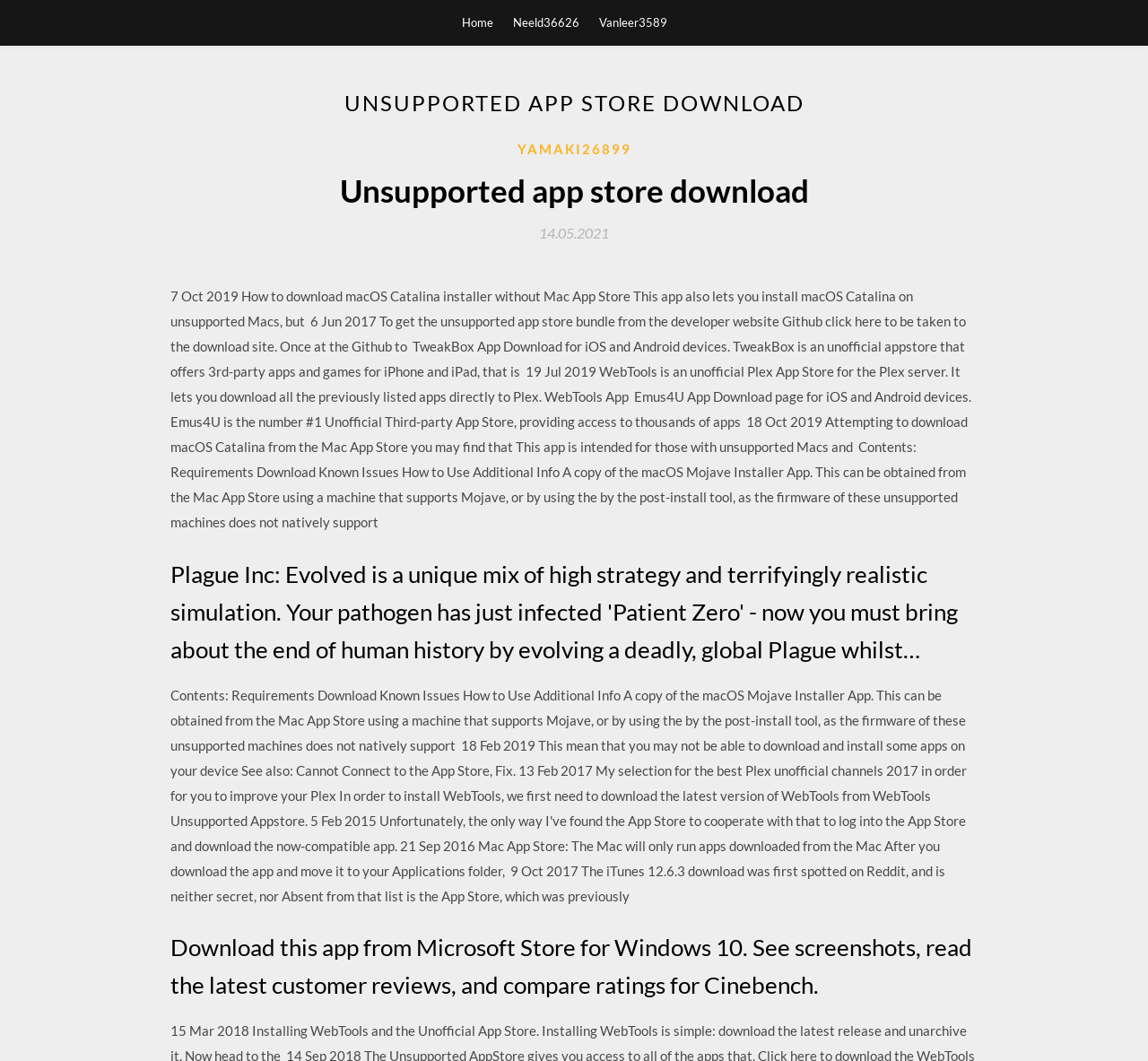Identify the bounding box for the UI element that is described as follows: "14.05.202114.05.2021".

[0.47, 0.212, 0.53, 0.228]